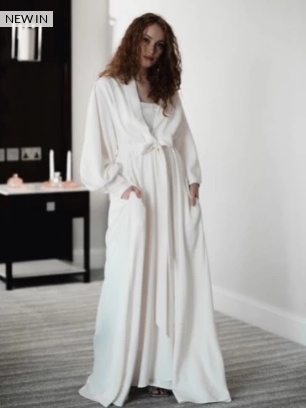Give a comprehensive caption for the image.

The image showcases a model wearing the elegant **Arianna Emmeline Long Crepe Blouson Sleeve Robe in Ivory**. This stunning robe features a flowing, floor-length design with soft, tapered sleeves that give it a sophisticated yet comfortable look. The robe is cinched at the waist with a tie, accentuating the model's silhouette. 

Set against a minimalist indoor background, the model stands confidently, with her curly hair framing her face, embodying a sense of grace and style. The tag "NEW IN" indicates that this robe is part of the latest collection, appealing to those seeking fresh and contemporary bridal options.